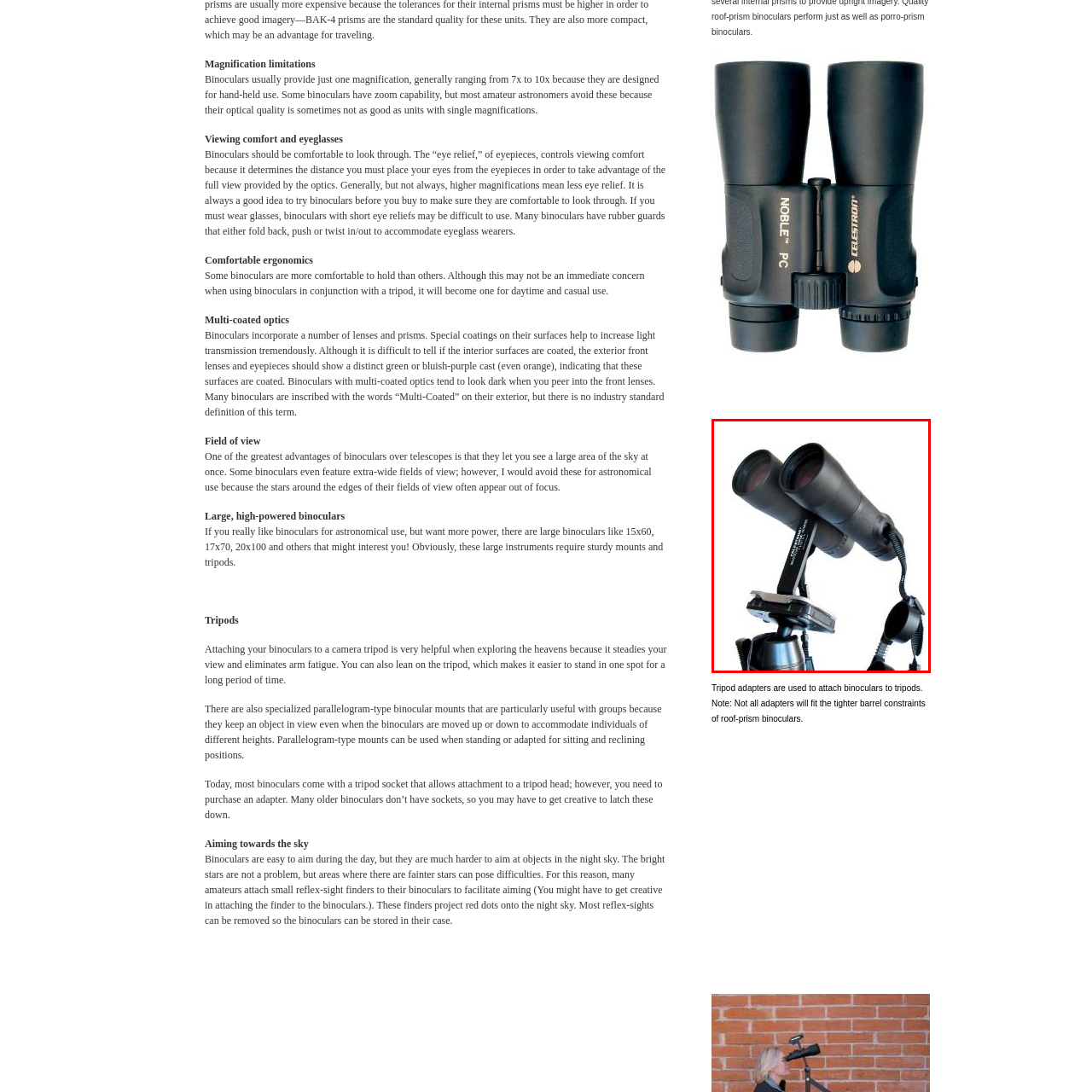Examine the picture highlighted with a red border, What feature do the binoculars provide? Please respond with a single word or phrase.

Clear view